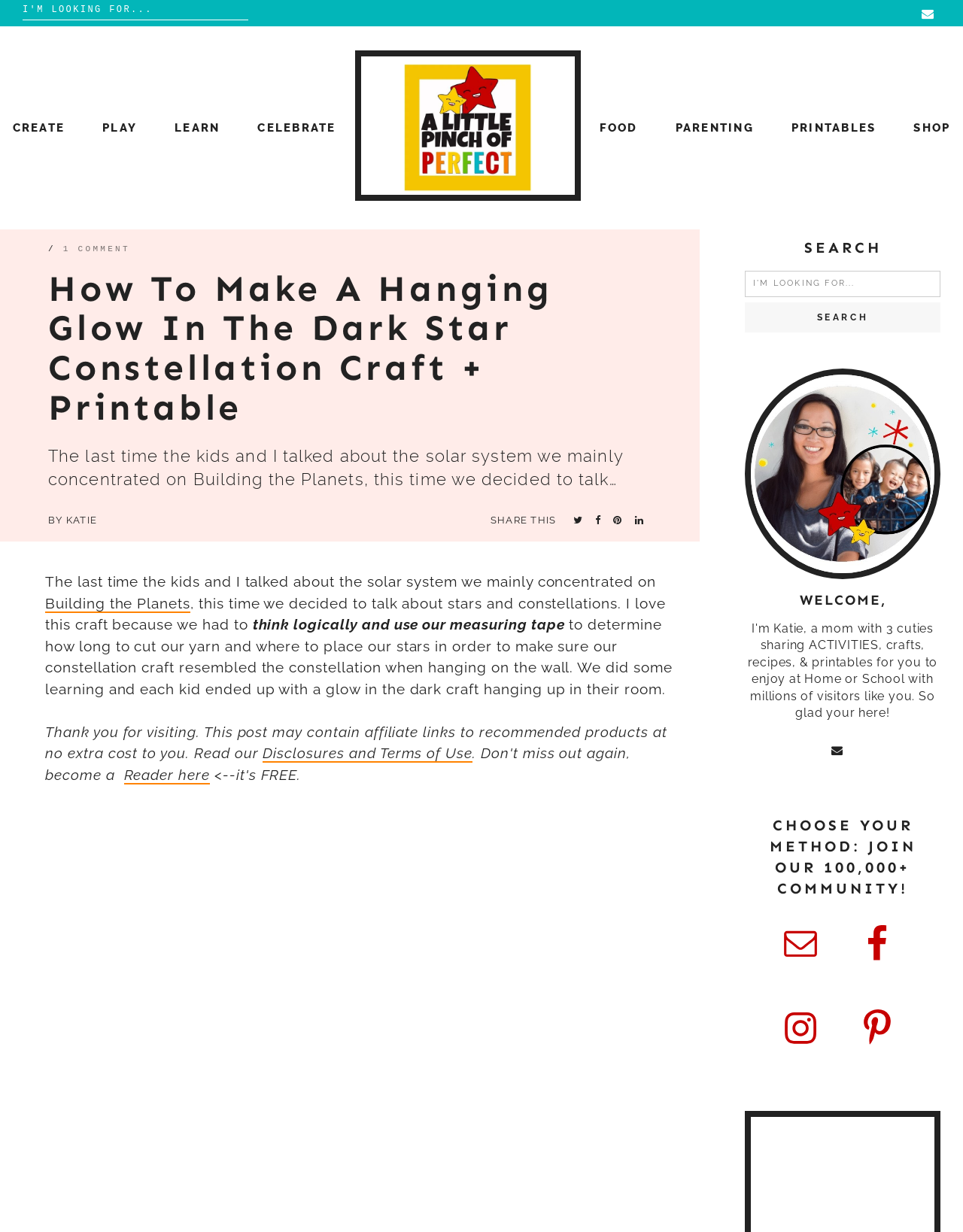Find the bounding box coordinates of the clickable element required to execute the following instruction: "read the article by Rahul Gaur". Provide the coordinates as four float numbers between 0 and 1, i.e., [left, top, right, bottom].

None